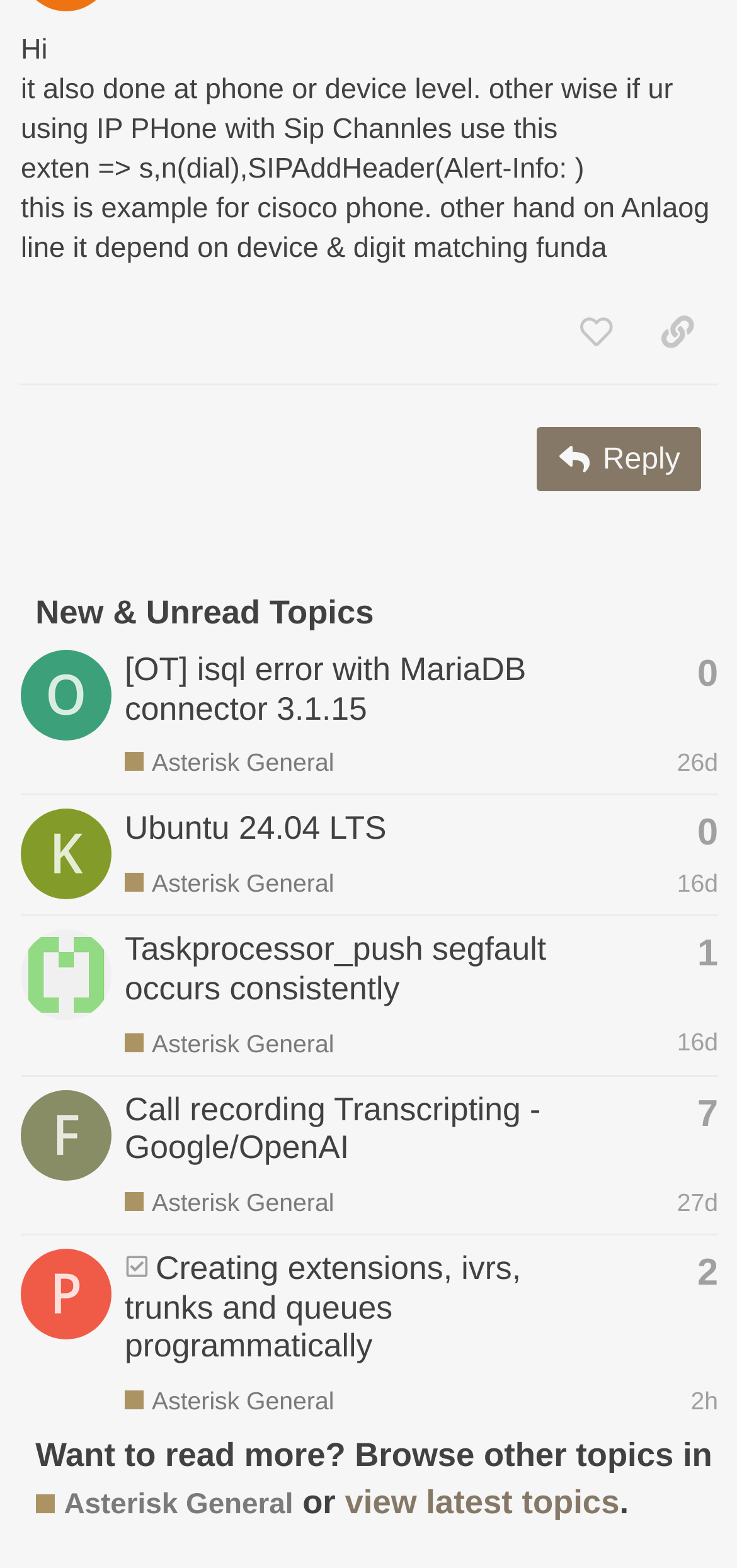Identify the bounding box coordinates for the region of the element that should be clicked to carry out the instruction: "Reply to this post". The bounding box coordinates should be four float numbers between 0 and 1, i.e., [left, top, right, bottom].

[0.729, 0.273, 0.952, 0.314]